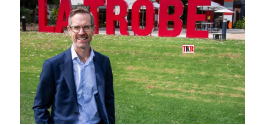What is the person wearing?
Please ensure your answer to the question is detailed and covers all necessary aspects.

The person in the image is dressed in a smart-casual outfit, which consists of a light blue shirt and a dark blazer, conveying a professional yet approachable demeanor.